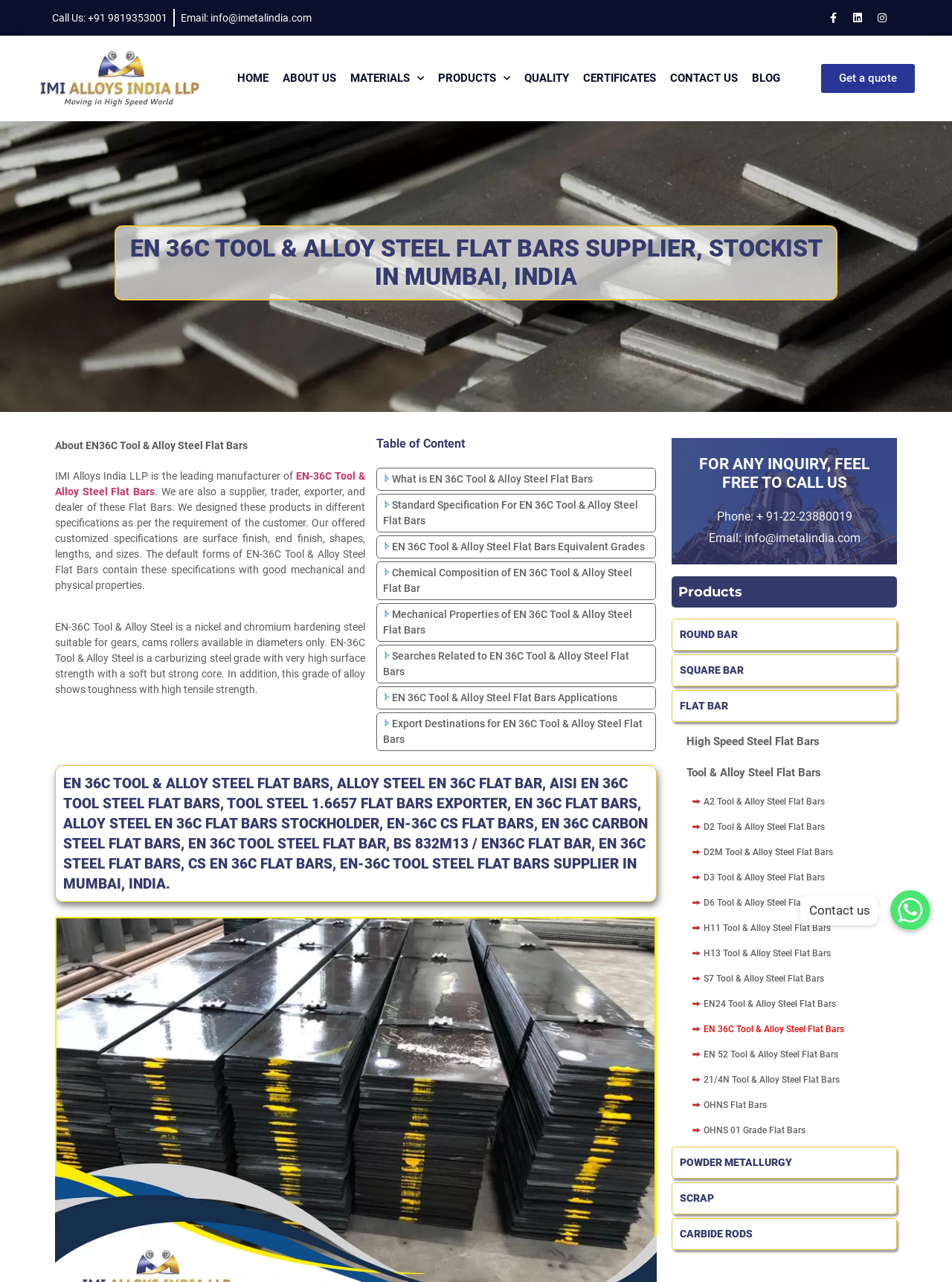Pinpoint the bounding box coordinates for the area that should be clicked to perform the following instruction: "Click on the 'Next' button".

None